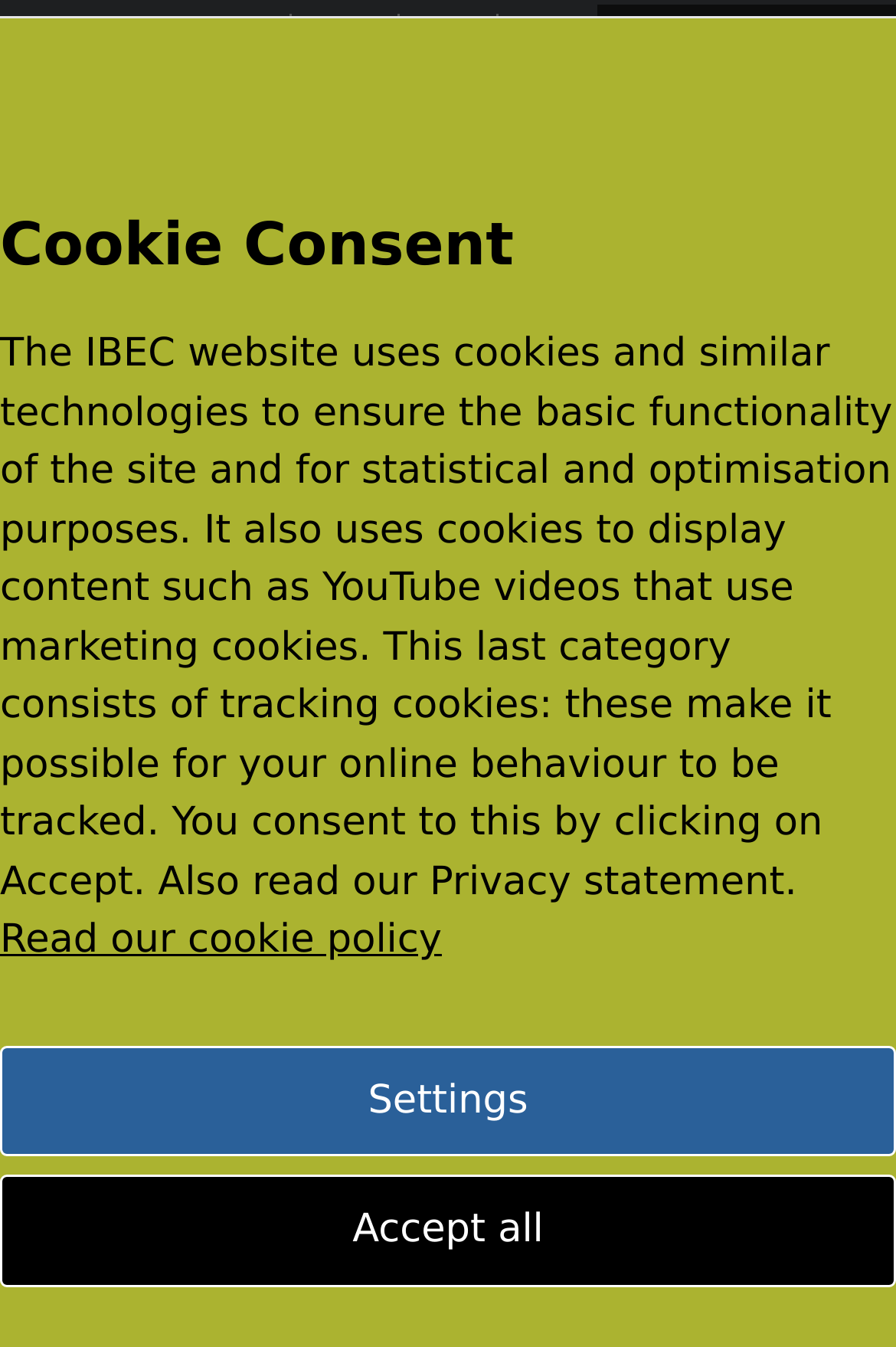What is the name of the institute?
By examining the image, provide a one-word or phrase answer.

Institute for Bioengineering of Catalonia